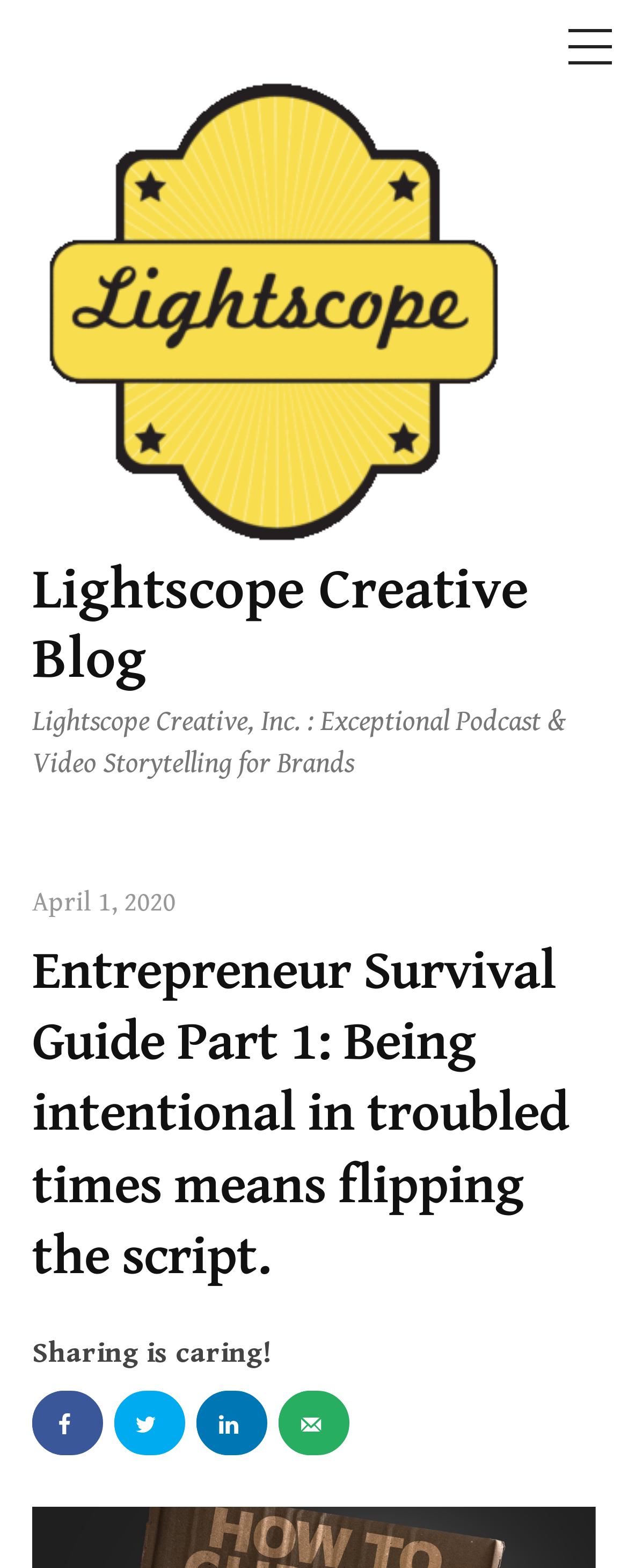Provide the bounding box coordinates for the UI element that is described as: "parent_node: Lightscope Creative Blog".

[0.051, 0.188, 0.821, 0.21]